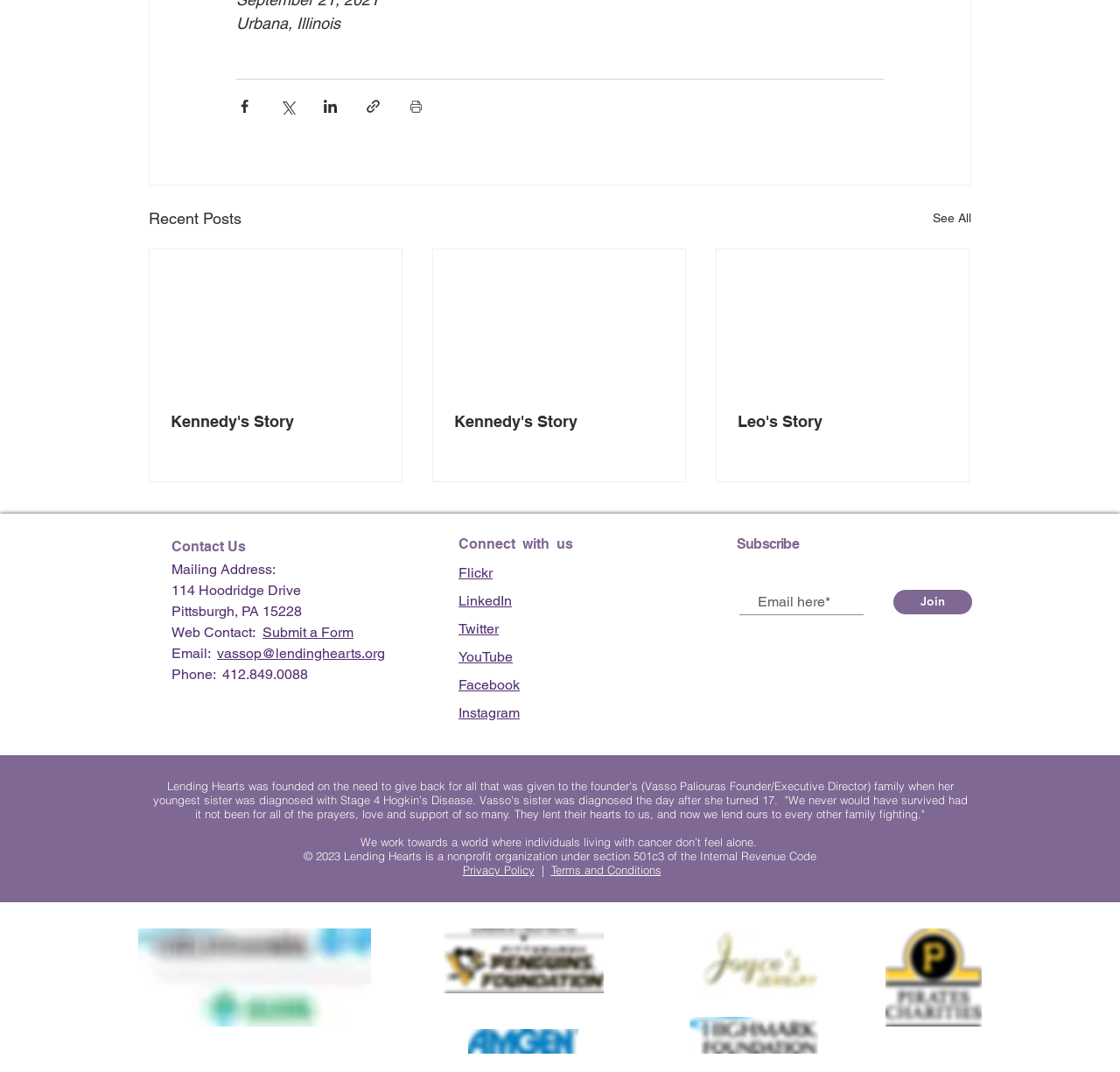Locate the bounding box of the UI element with the following description: "parent_node: Kennedy's Story".

[0.387, 0.233, 0.612, 0.365]